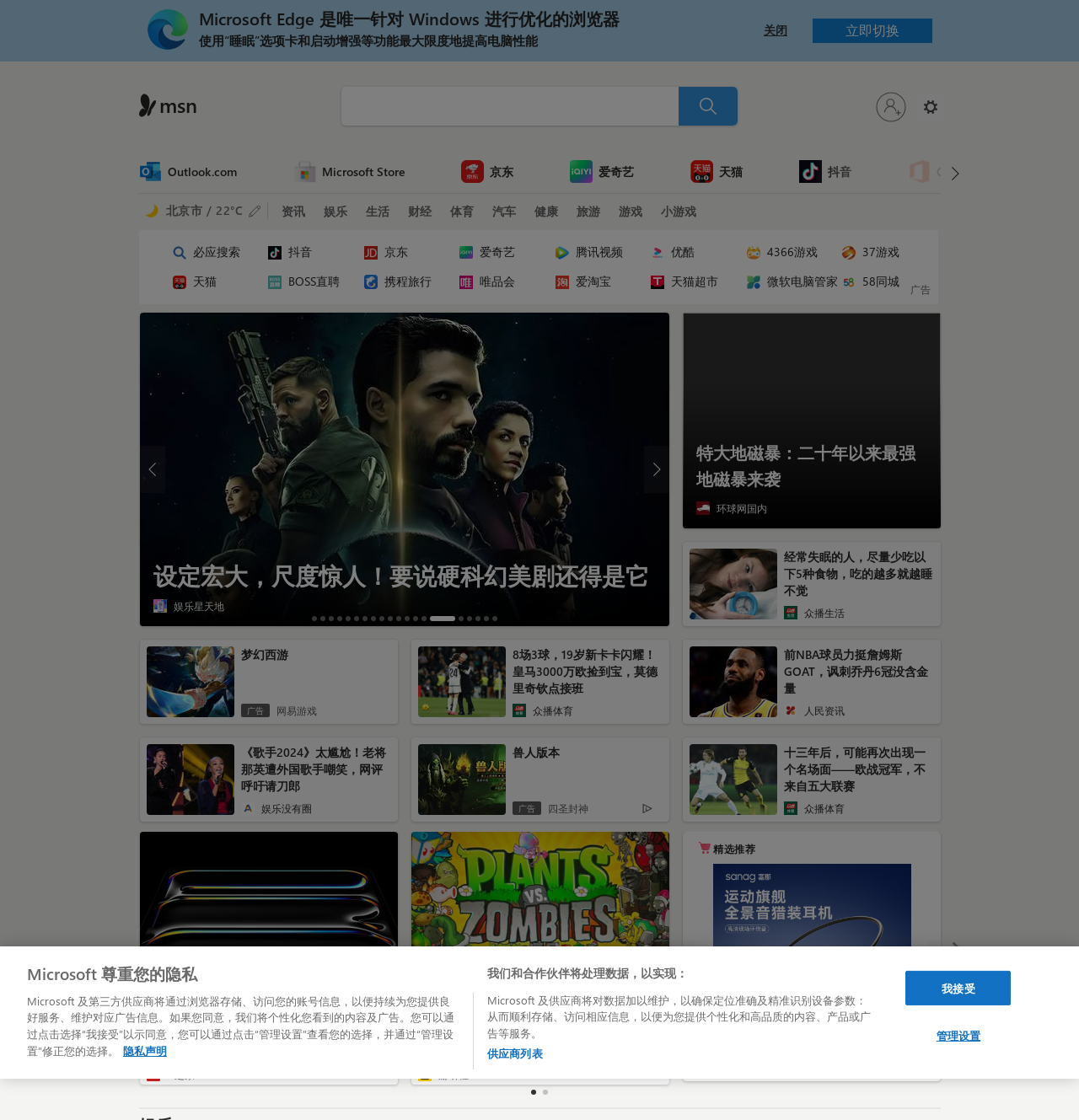Identify the bounding box coordinates for the element you need to click to achieve the following task: "Go to the 'Home' page". The coordinates must be four float values ranging from 0 to 1, formatted as [left, top, right, bottom].

None